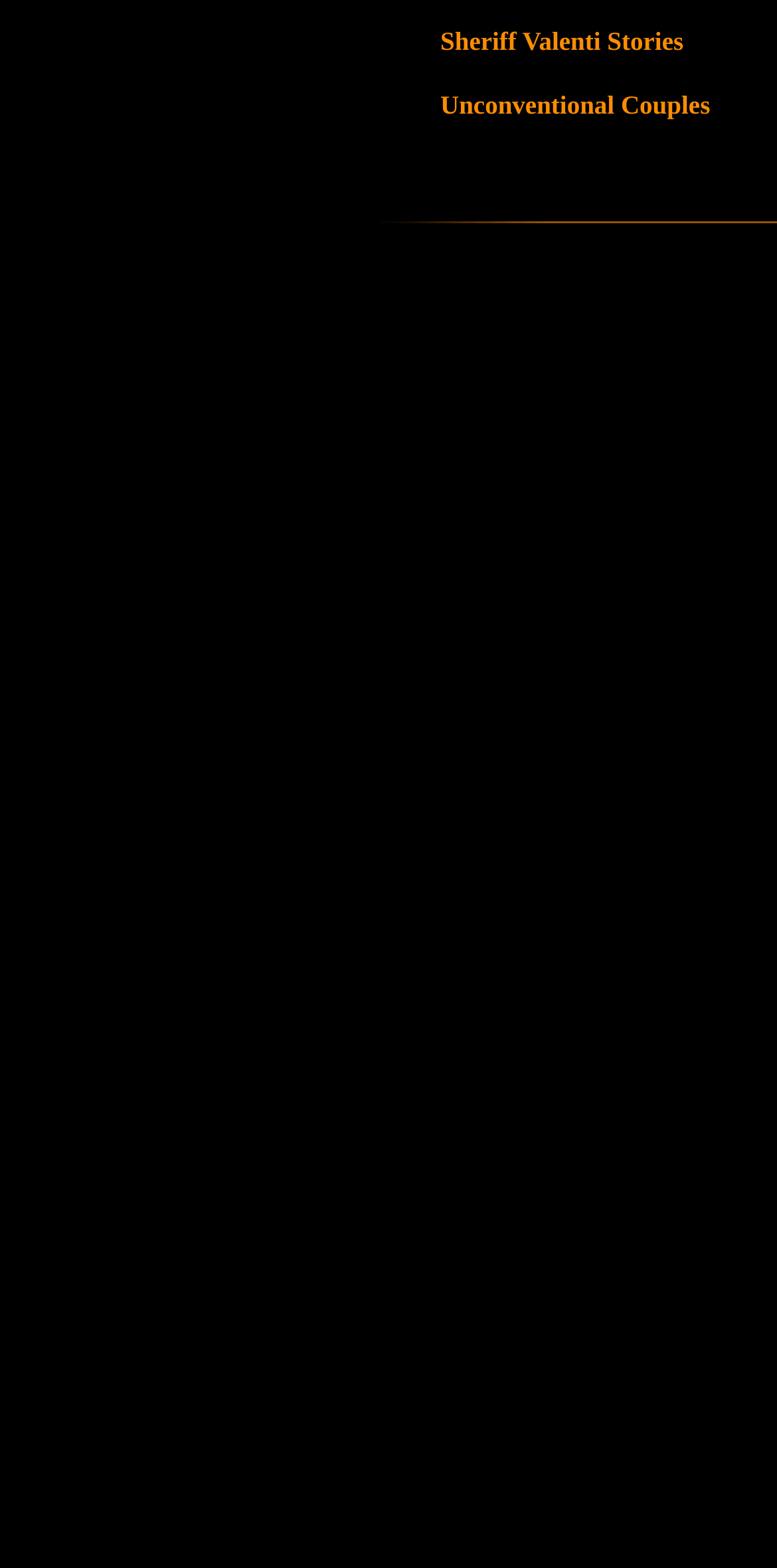Locate the bounding box for the described UI element: "Sheriff Valenti Stories". Ensure the coordinates are four float numbers between 0 and 1, formatted as [left, top, right, bottom].

[0.567, 0.017, 0.88, 0.036]